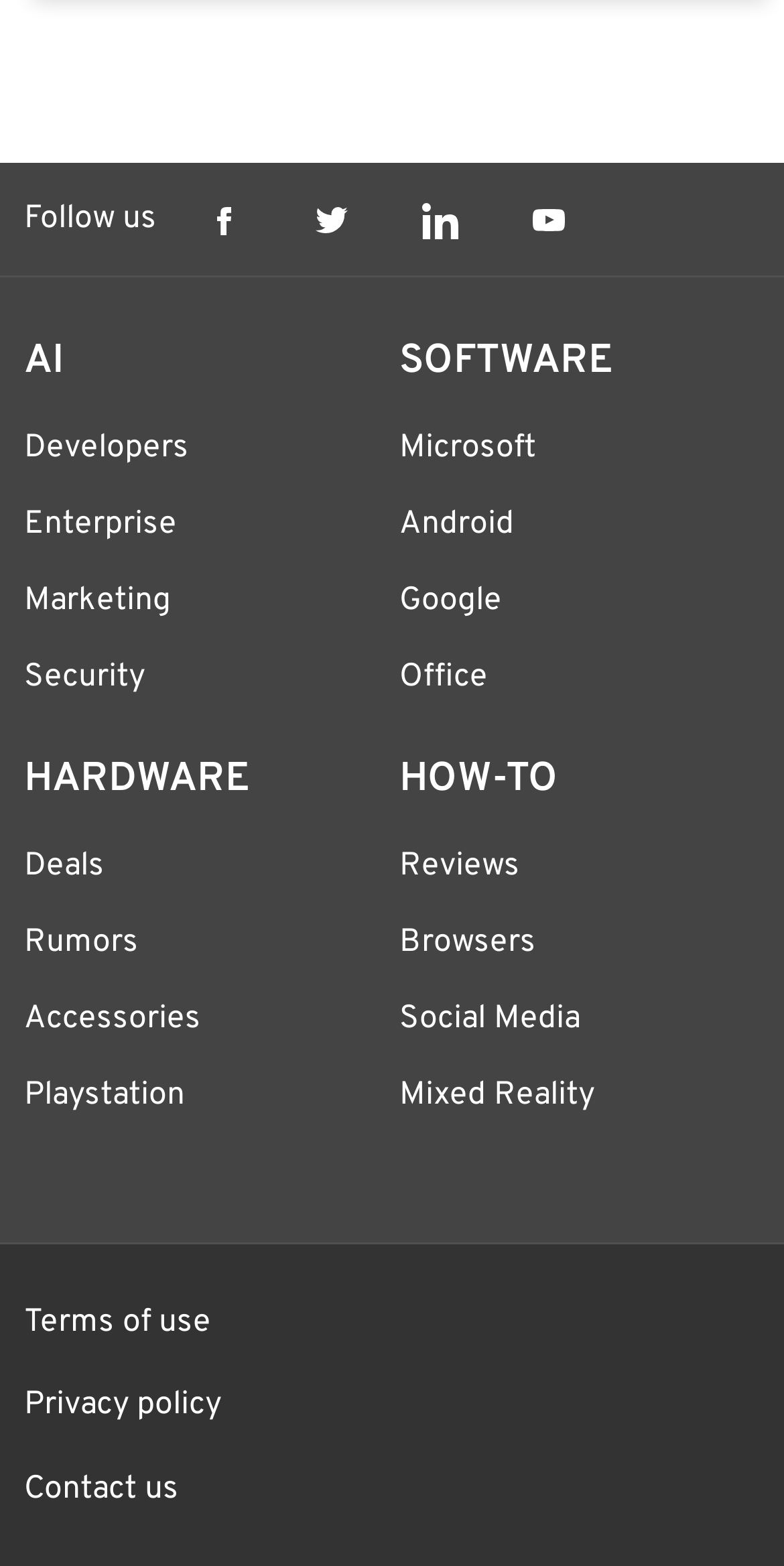Identify the bounding box coordinates of the area you need to click to perform the following instruction: "Contact us".

[0.031, 0.938, 0.228, 0.963]